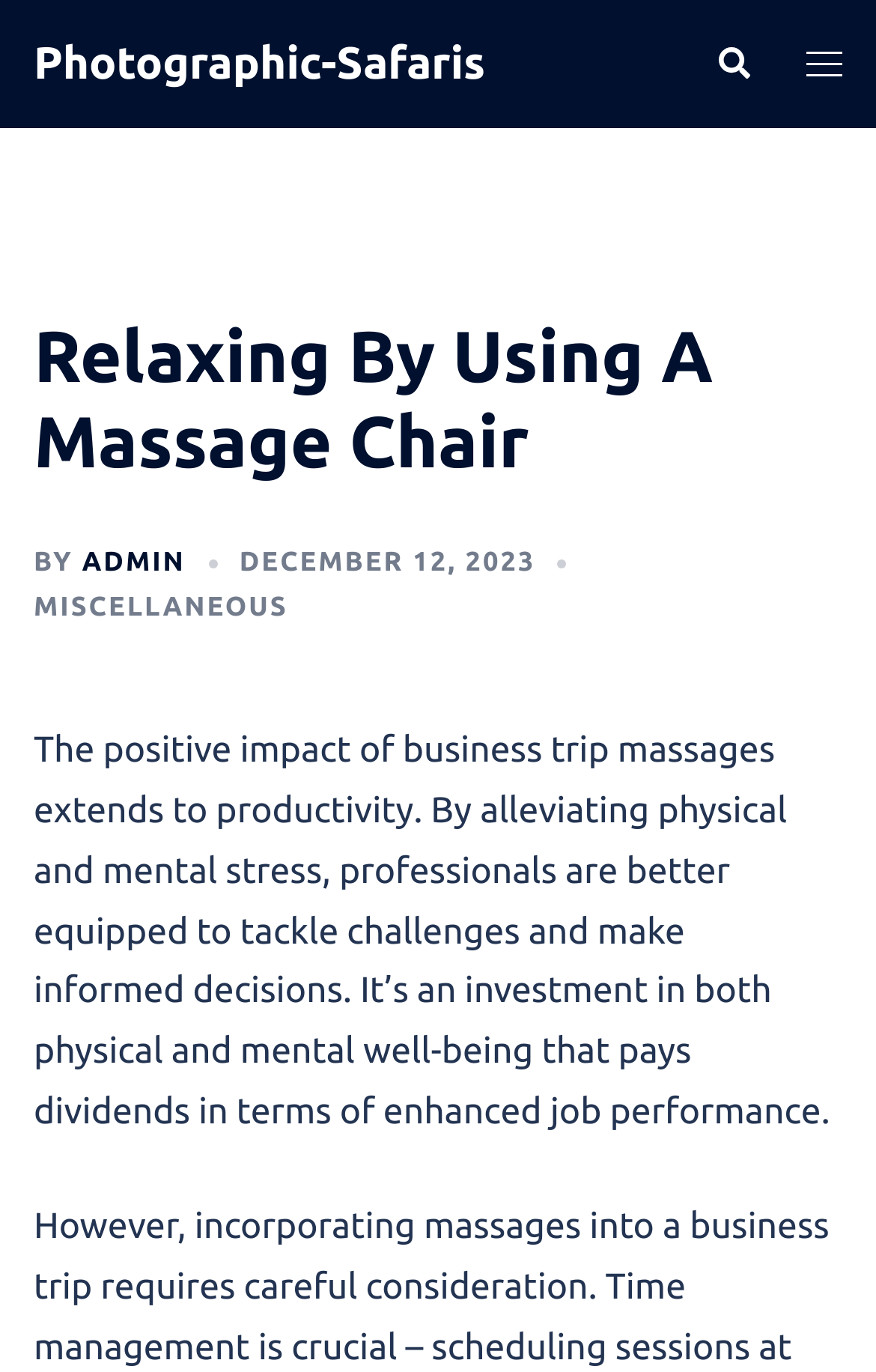What is the date of the article?
Look at the image and answer the question using a single word or phrase.

DECEMBER 12, 2023